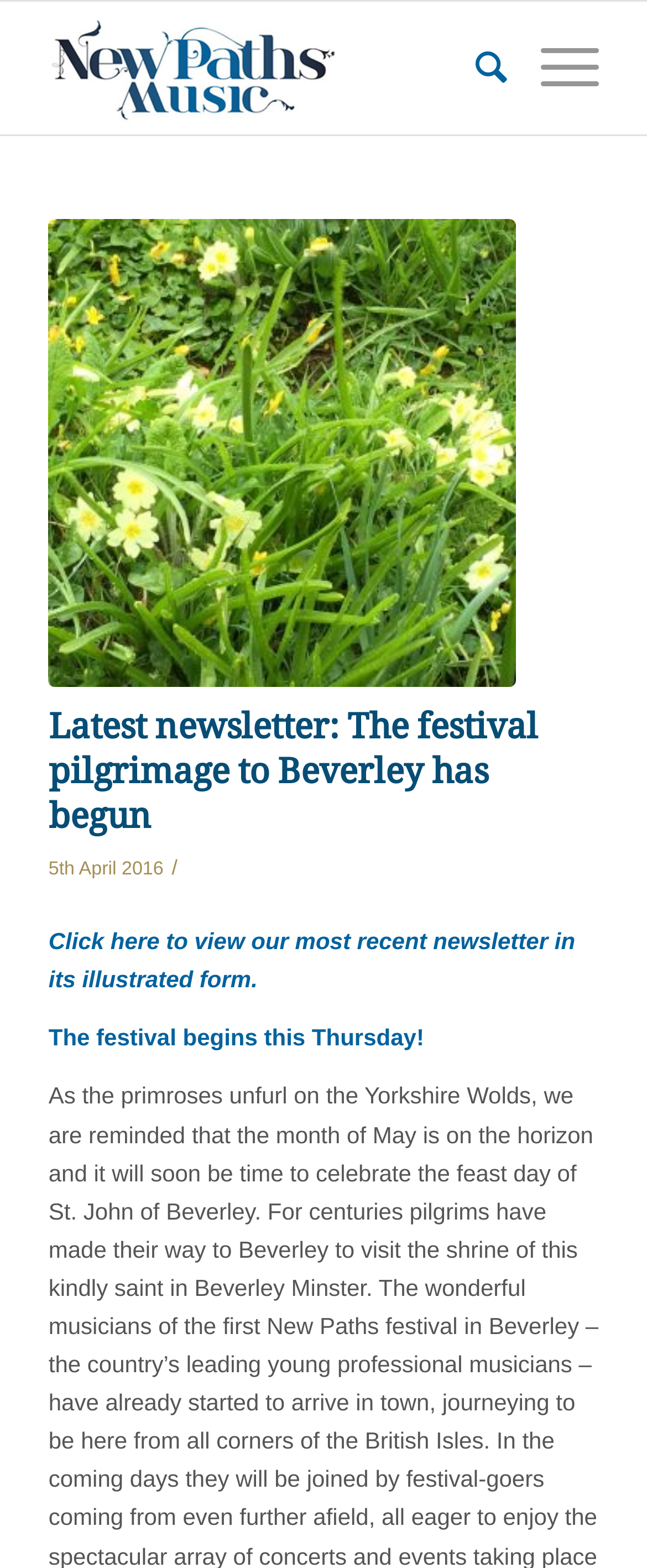Generate a comprehensive description of the webpage content.

The webpage appears to be a newsletter or blog post from New Paths Music, with a focus on an upcoming festival in Beverley. At the top left of the page, there is a logo image of New Paths Music, accompanied by a search menu item and a main menu item on the top right. 

Below the top navigation bar, there is a prominent header section that spans the width of the page, containing the title "Latest newsletter: The festival pilgrimage to Beverley has begun" and a timestamp "5th April 2016" on the left side. 

In the main content area, there is a link to view the latest newsletter in its illustrated form, which takes up most of the width. Below this link, there is a brief announcement stating "The festival begins this Thursday!" 

There is also a smaller link to "primroses" located above the main content area, but its context is unclear. Overall, the webpage has a simple and clean layout, with a clear focus on promoting the upcoming festival and newsletter.